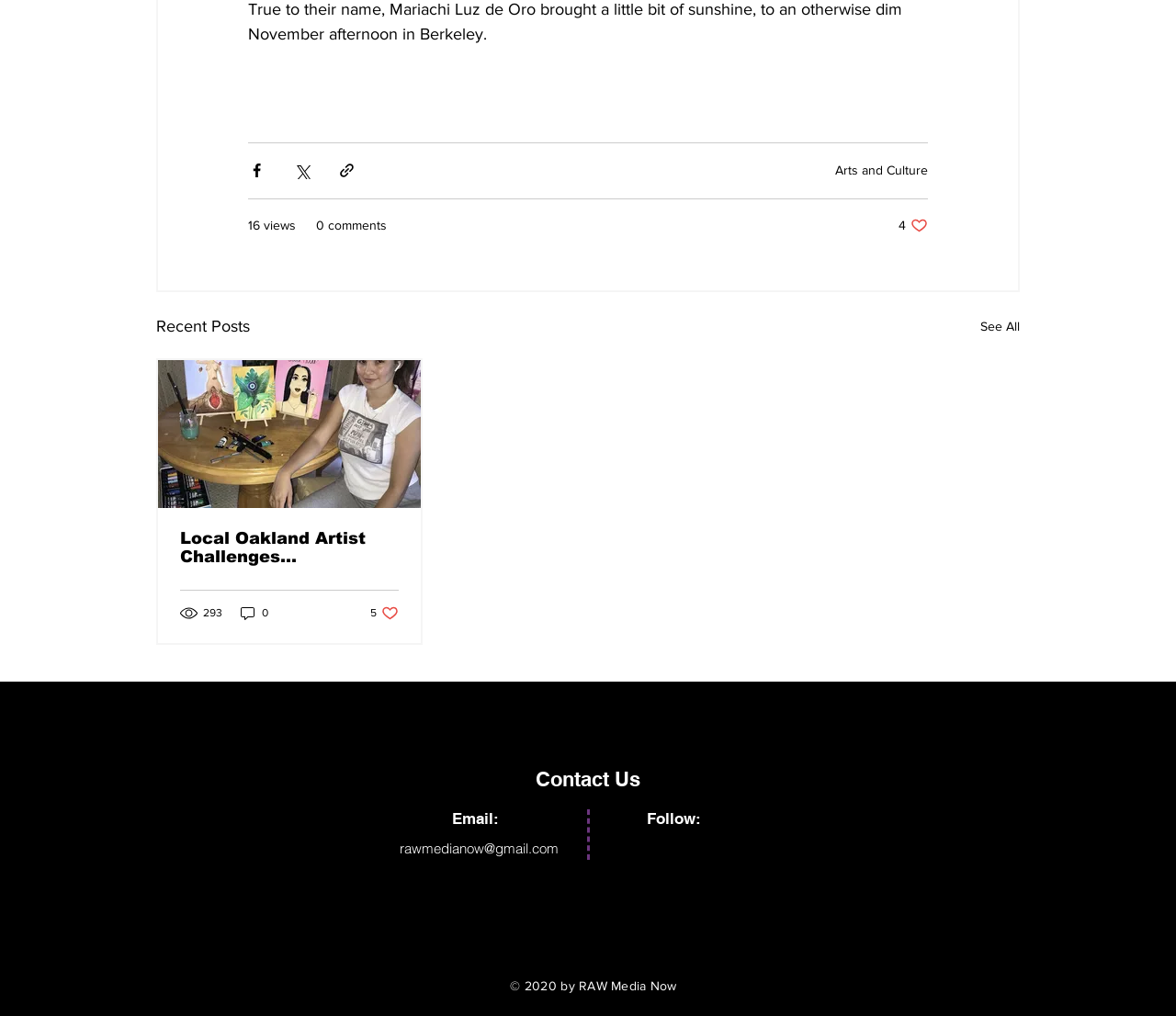Locate the bounding box coordinates of the clickable region to complete the following instruction: "Follow on Instagram."

[0.554, 0.827, 0.572, 0.848]